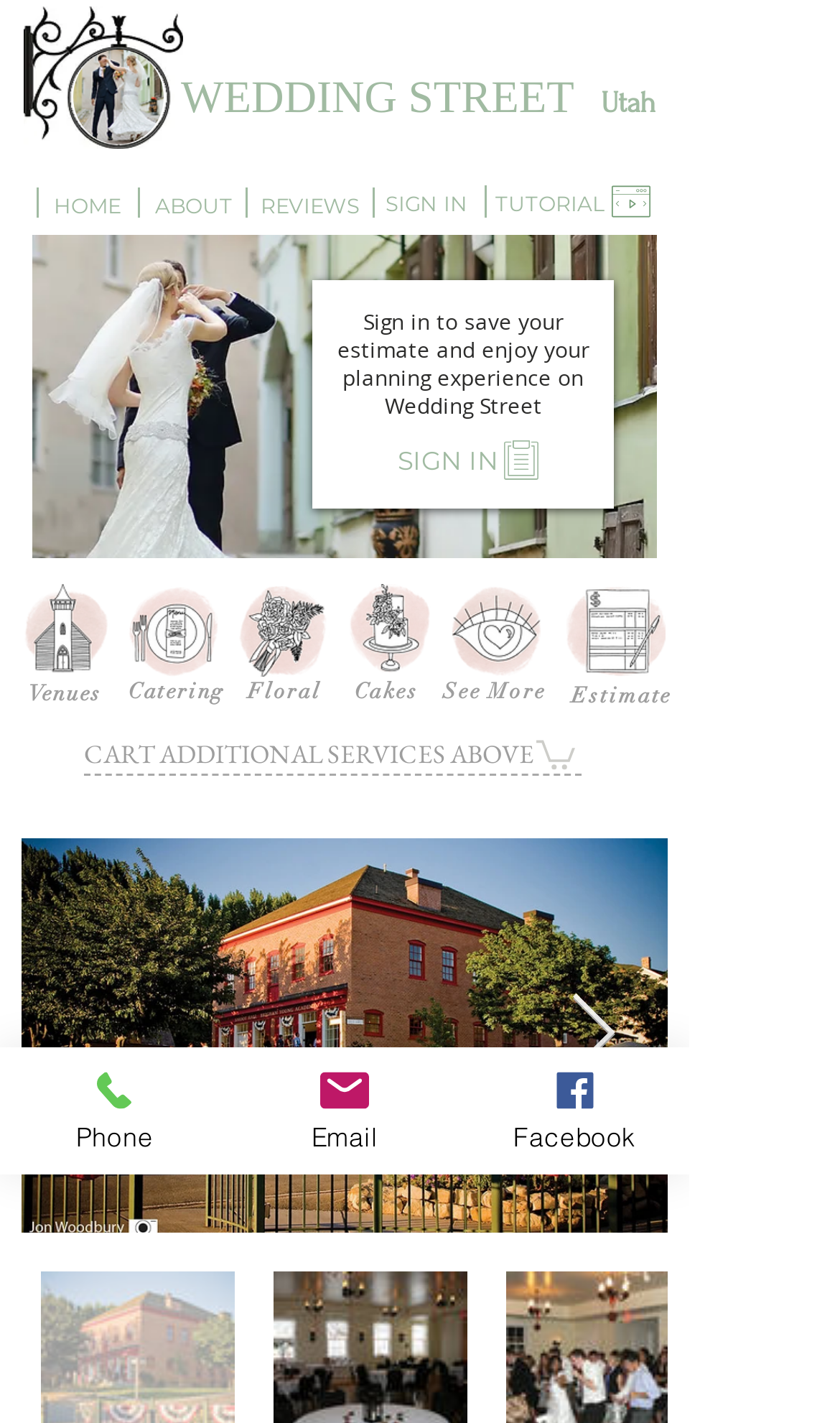Respond with a single word or phrase for the following question: 
What is the function of the 'TUTORIAL' button?

To provide guidance